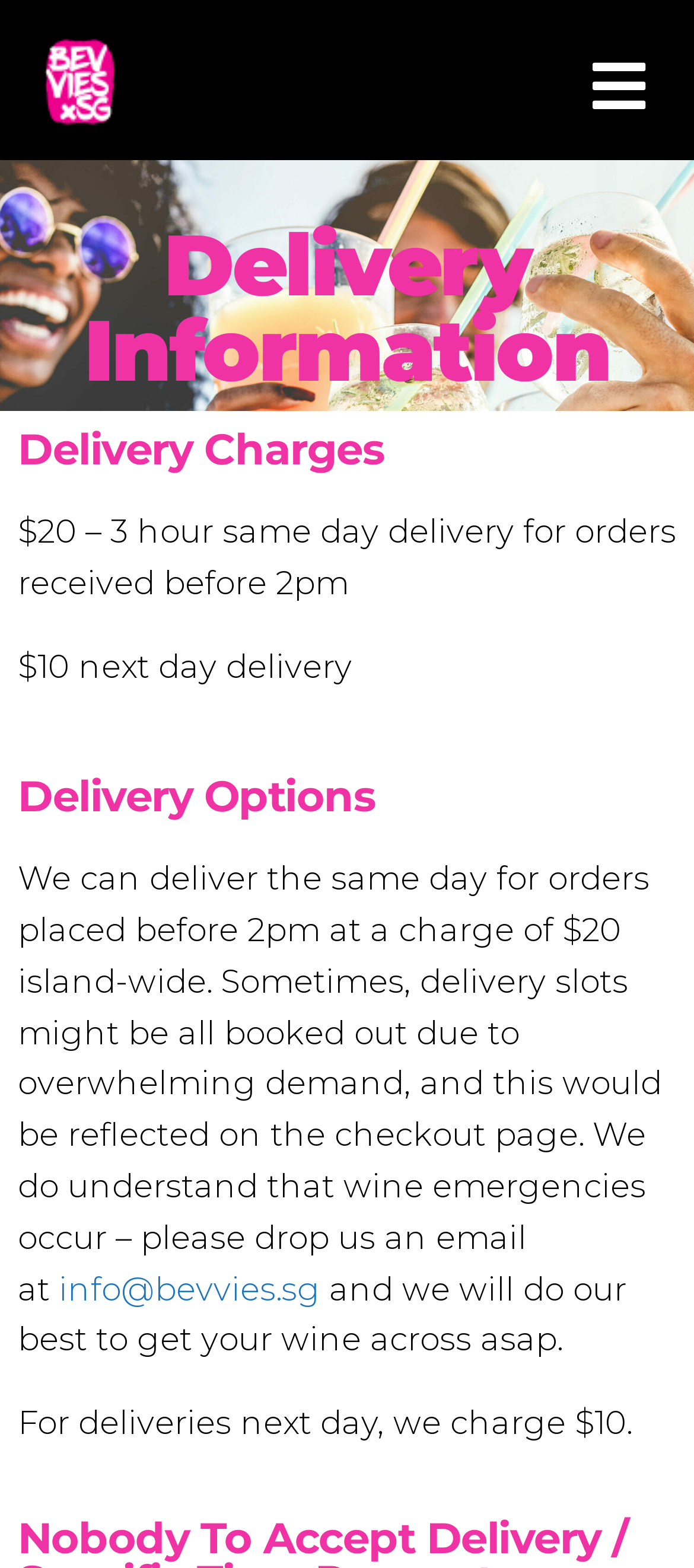Determine the bounding box for the HTML element described here: "alt="Bevvies_logo_pink_white" title="Bevvies_logo_pink_white"". The coordinates should be given as [left, top, right, bottom] with each number being a float between 0 and 1.

[0.05, 0.023, 0.178, 0.08]